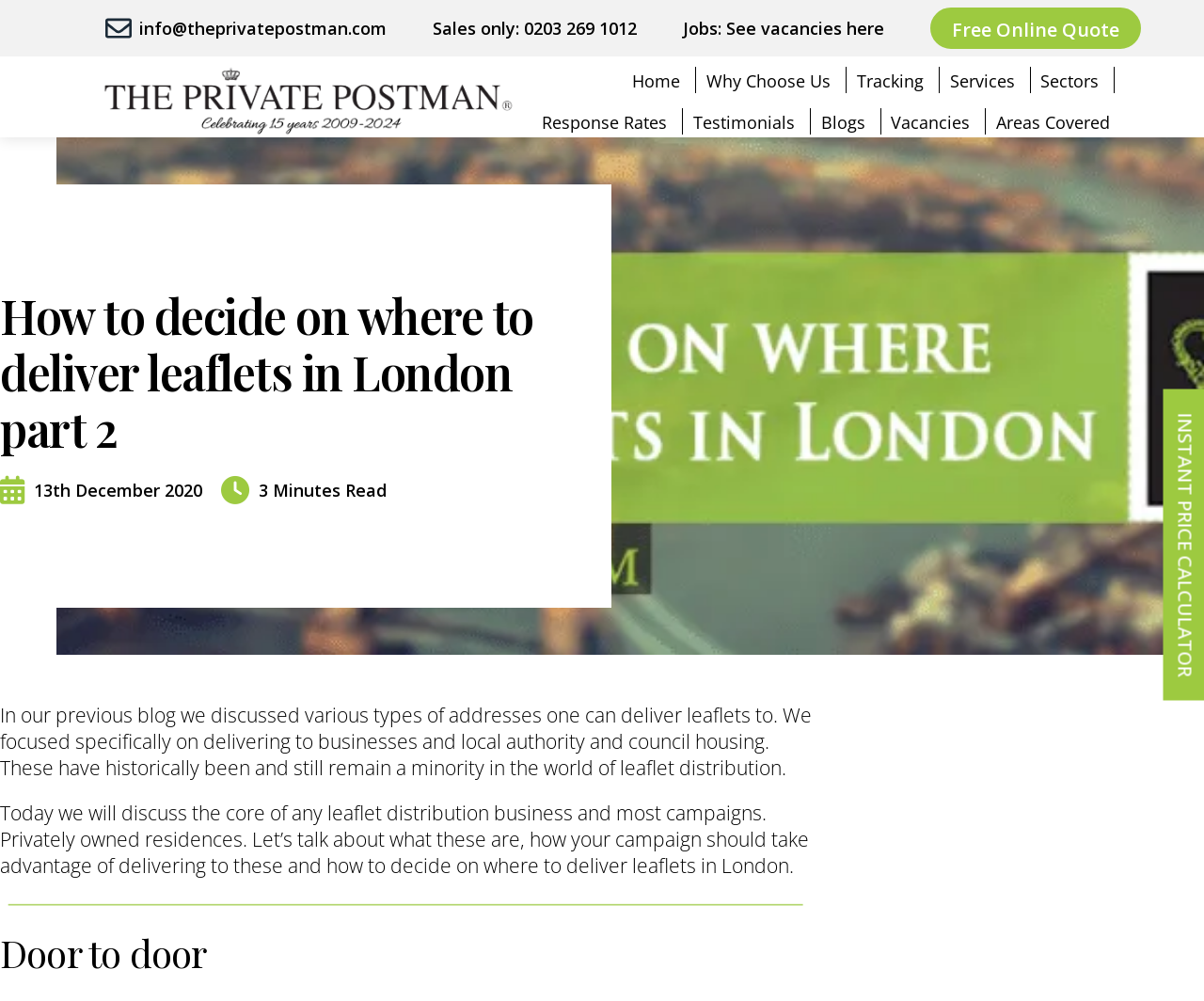How many links are in the top navigation menu?
From the image, provide a succinct answer in one word or a short phrase.

7